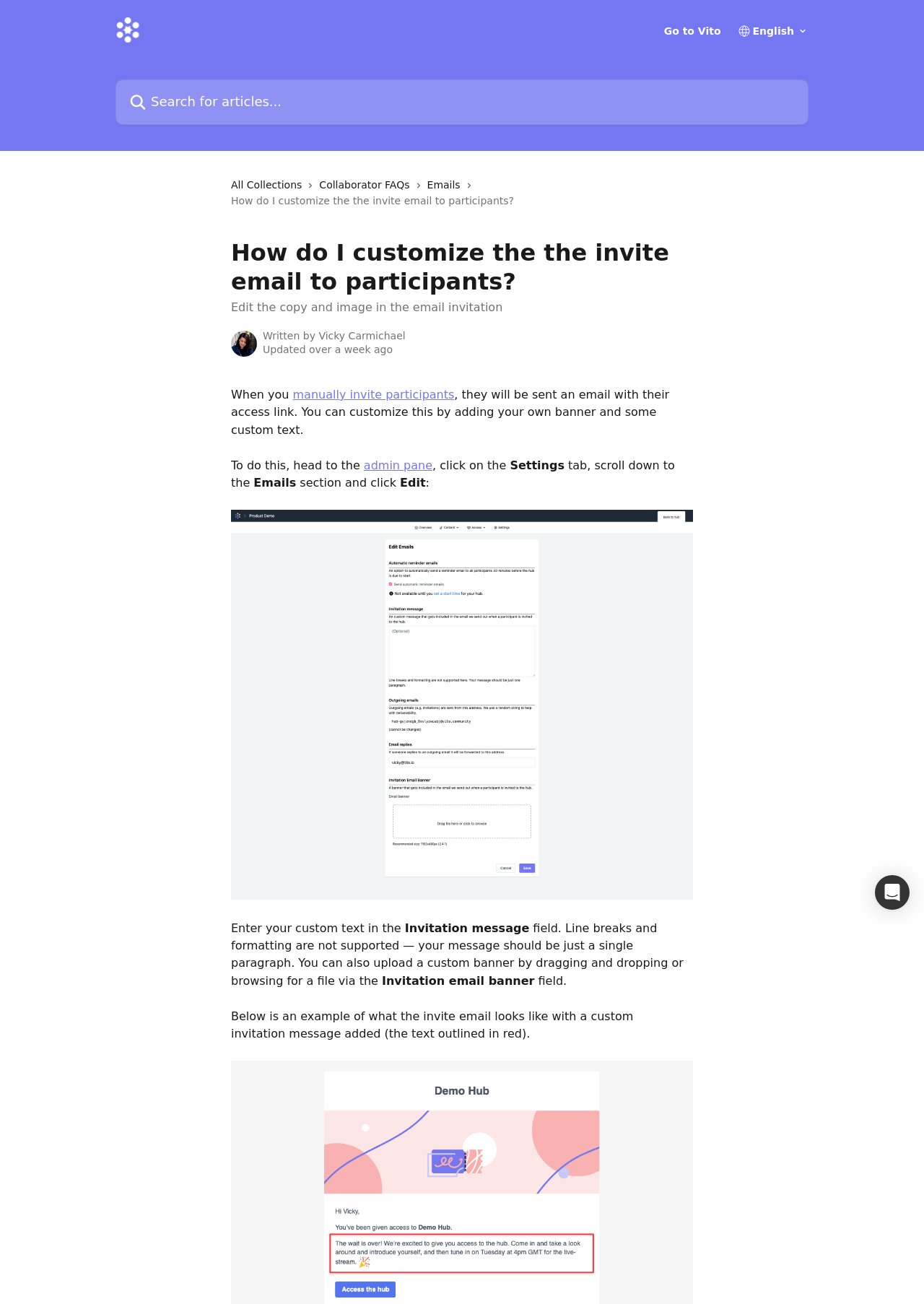Please determine the bounding box coordinates of the element to click in order to execute the following instruction: "Go to Vito". The coordinates should be four float numbers between 0 and 1, specified as [left, top, right, bottom].

[0.718, 0.02, 0.78, 0.028]